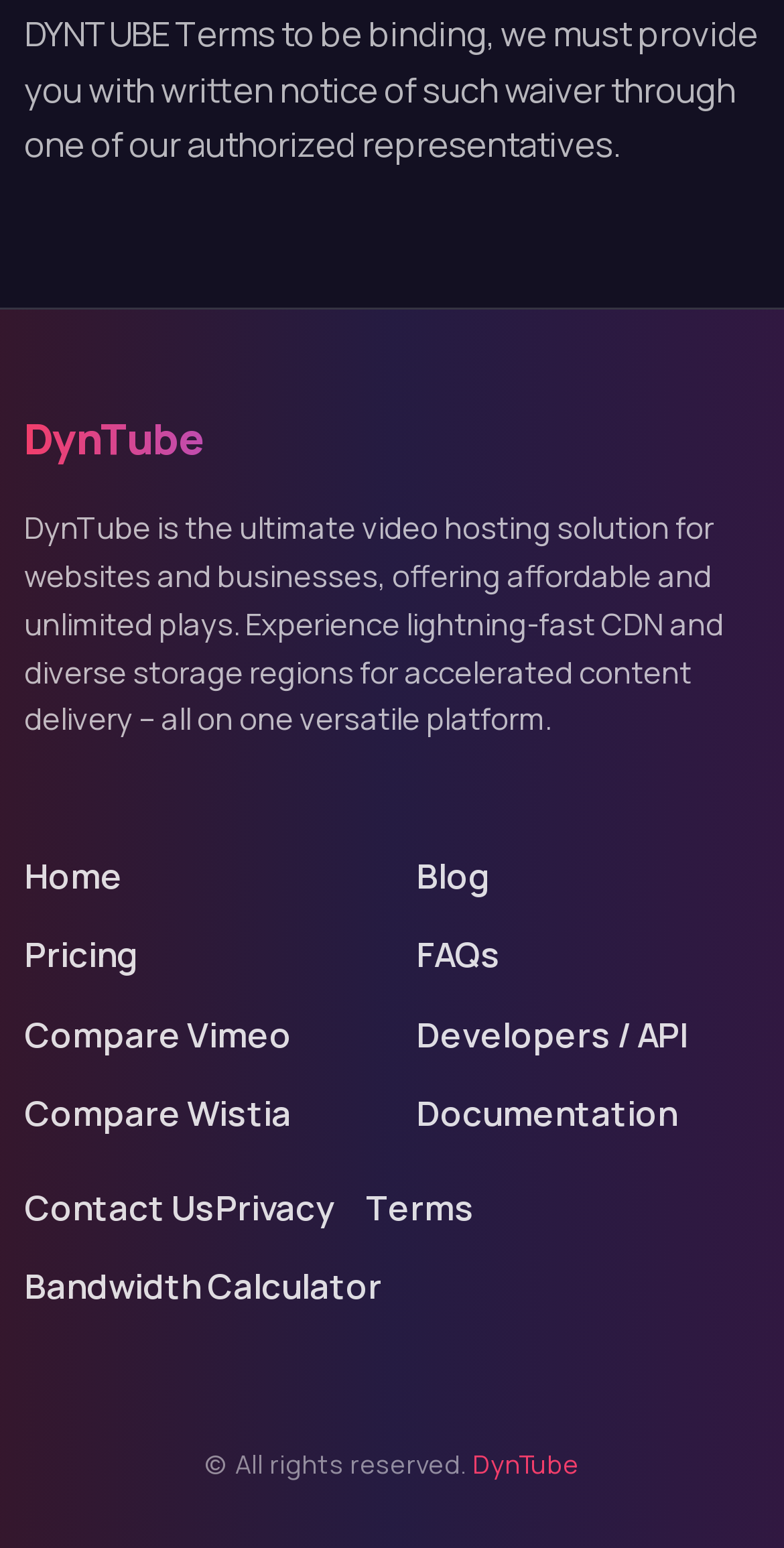How many storage regions are mentioned for content delivery?
Please use the image to deliver a detailed and complete answer.

The webpage mentions 'diverse storage regions' in the StaticText element that describes DynTube's features. This implies that the website offers multiple storage regions for accelerated content delivery, but the exact number is not specified.